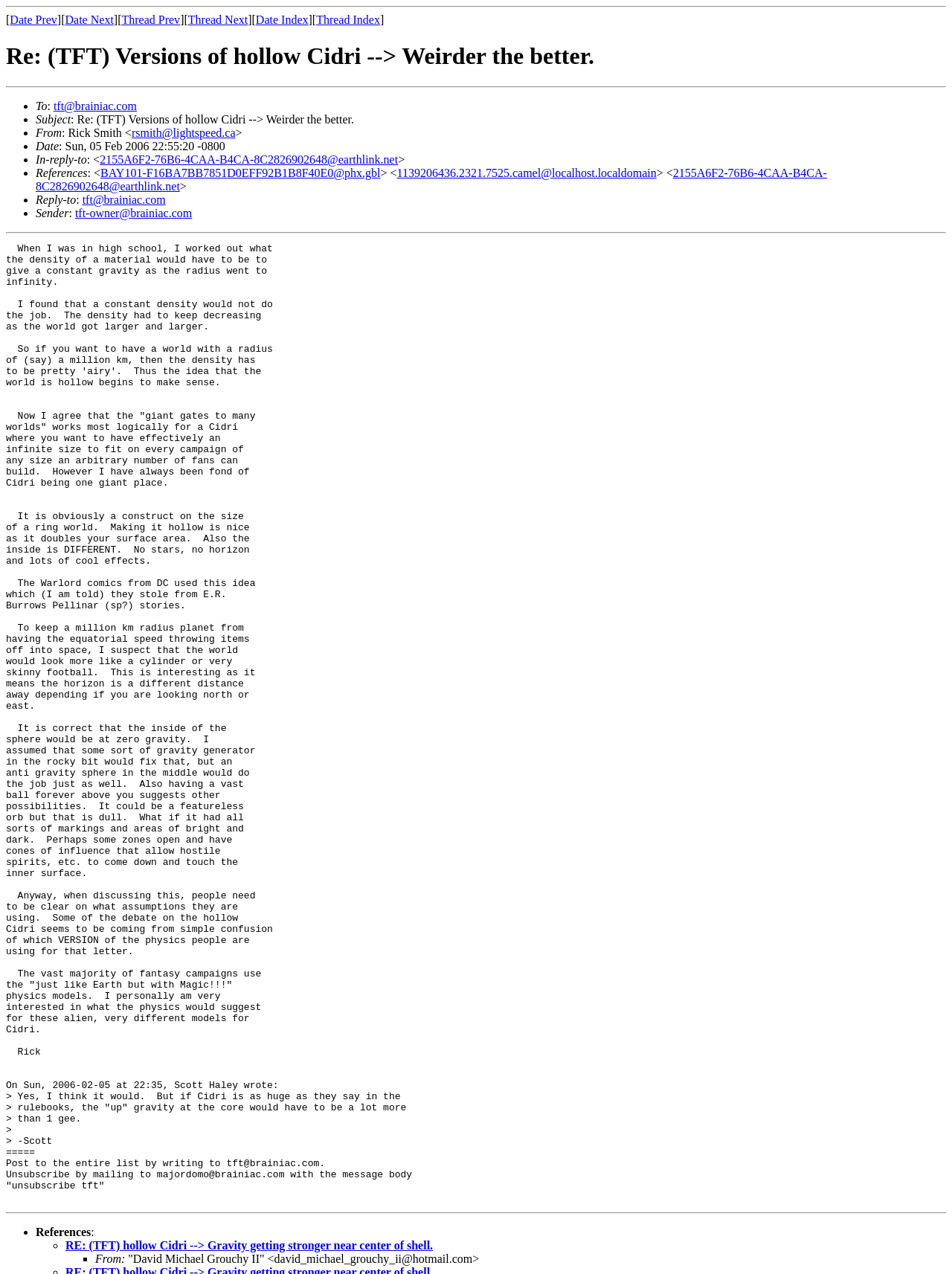Could you determine the bounding box coordinates of the clickable element to complete the instruction: "Click on 'Post to the entire list'"? Provide the coordinates as four float numbers between 0 and 1, i.e., [left, top, right, bottom].

[0.006, 0.191, 0.439, 0.935]